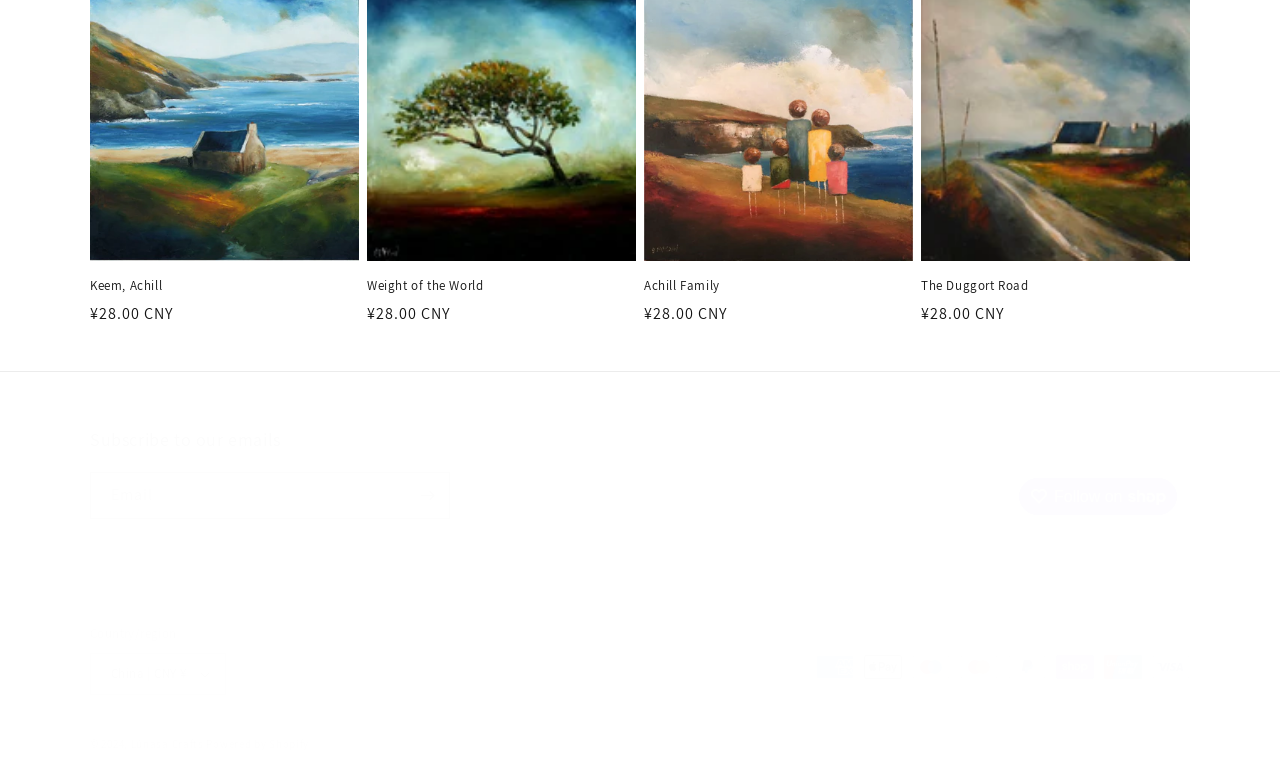What is the price of Keem, Achill?
Please provide a single word or phrase based on the screenshot.

¥28.00 CNY